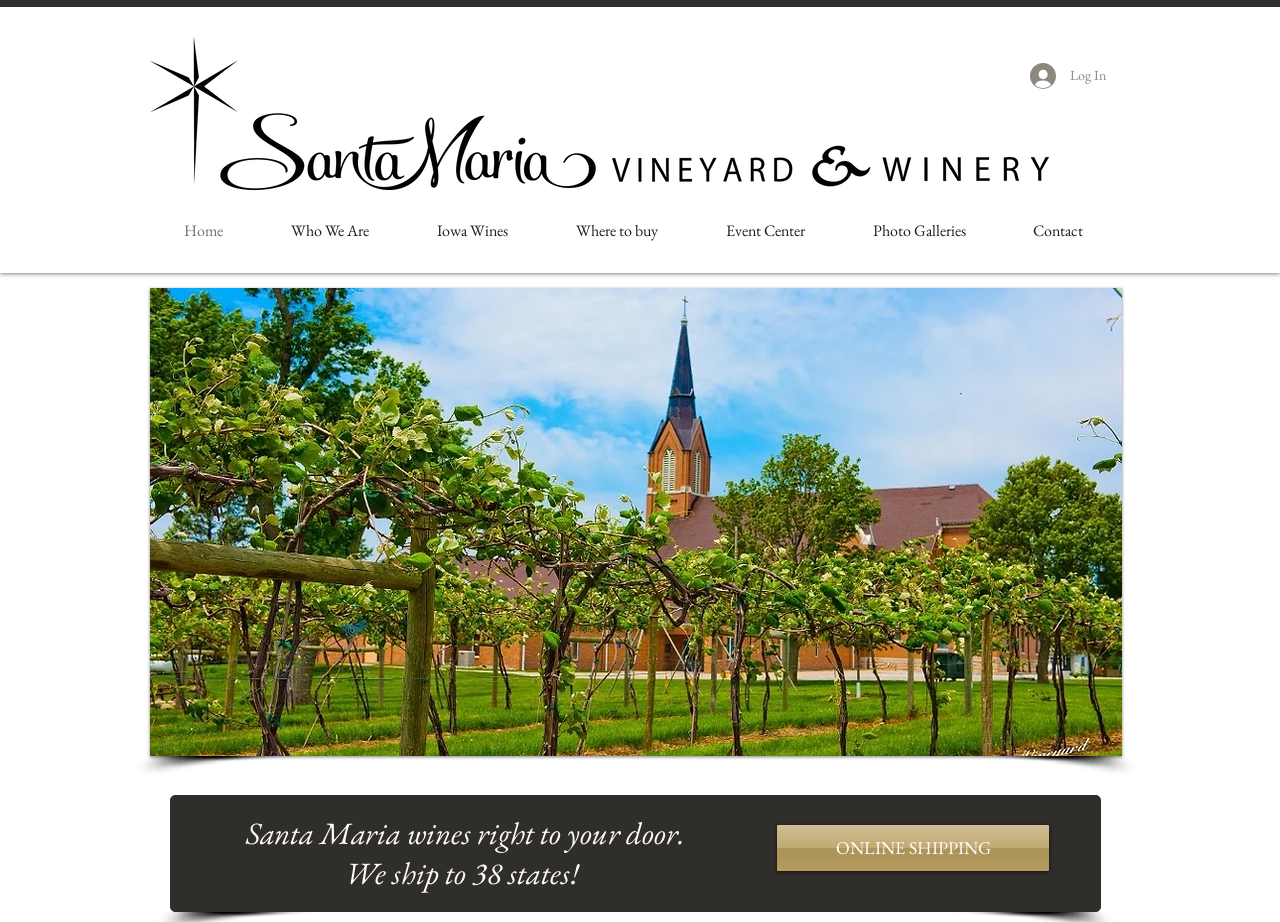Answer in one word or a short phrase: 
What is the logo of the winery?

2625-1_SMV_Logo_Horizontal